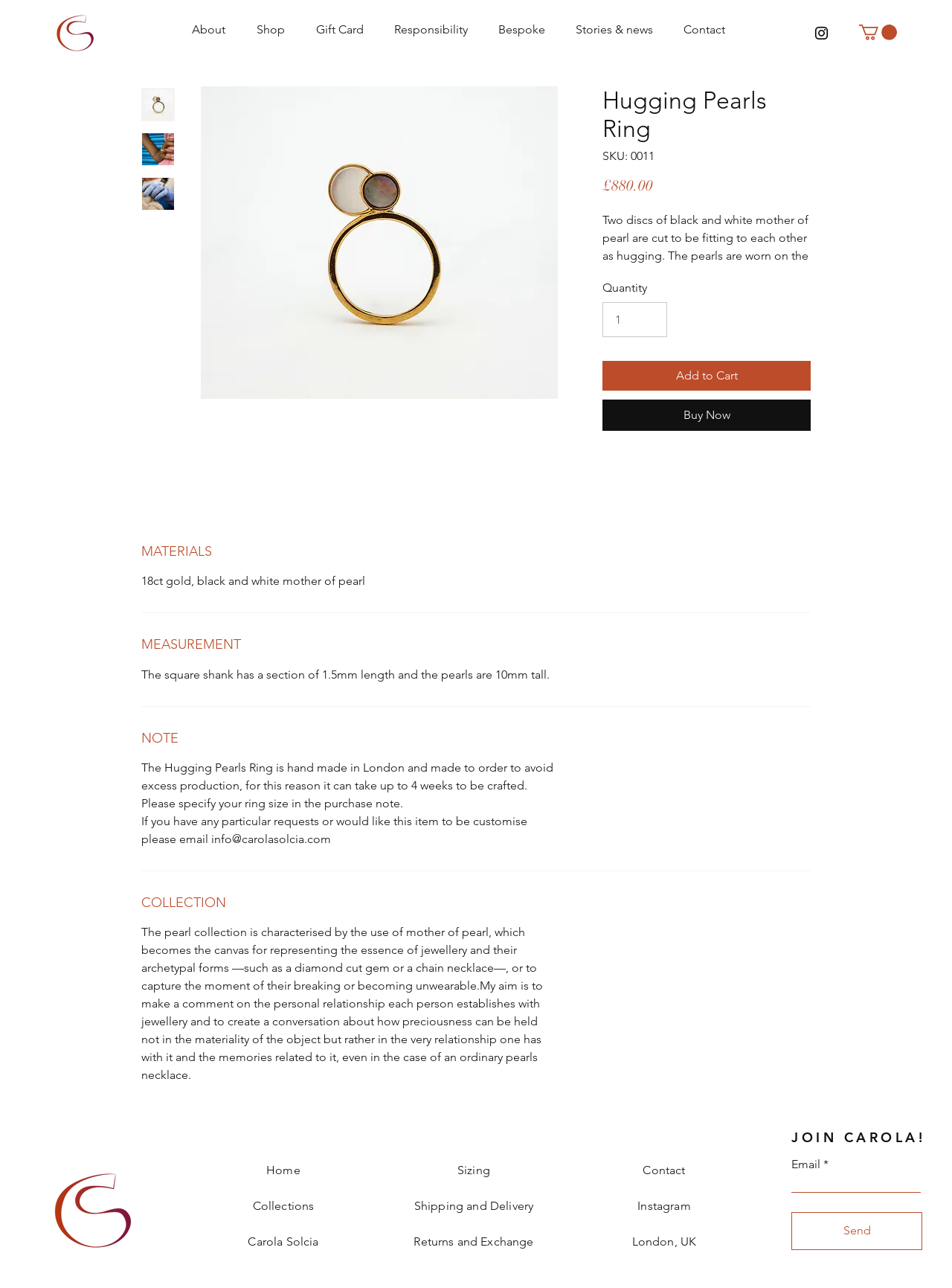Identify the bounding box coordinates for the UI element described by the following text: "Instagram". Provide the coordinates as four float numbers between 0 and 1, in the format [left, top, right, bottom].

[0.67, 0.931, 0.726, 0.942]